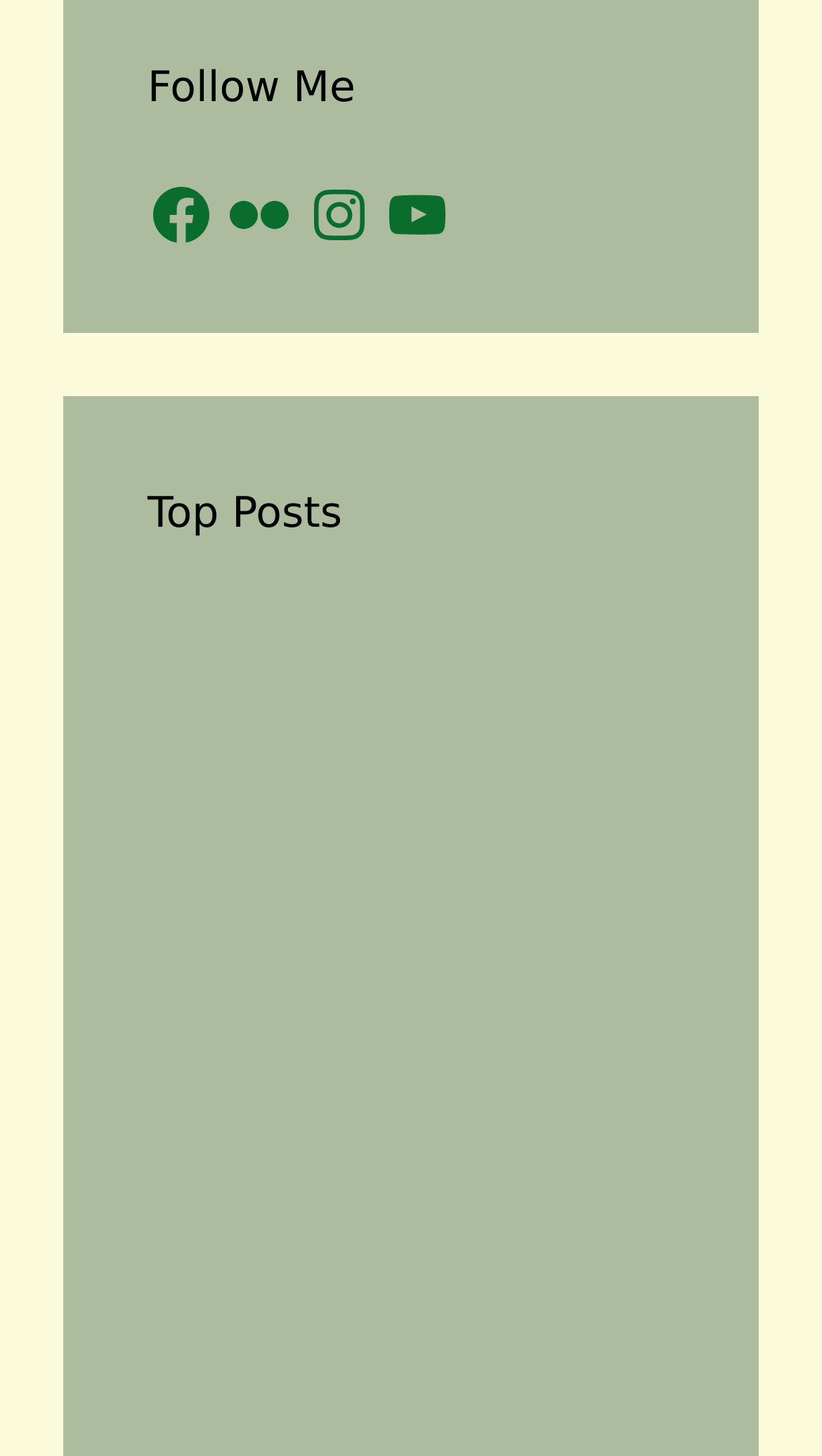Using the information in the image, could you please answer the following question in detail:
What is the theme of the webpage?

The theme of the webpage appears to be wildlife, as indicated by the top posts and images featuring various animals and natural environments, such as deer, elk, blue jays, and the Wichita Mountains Wildlife Refuge.